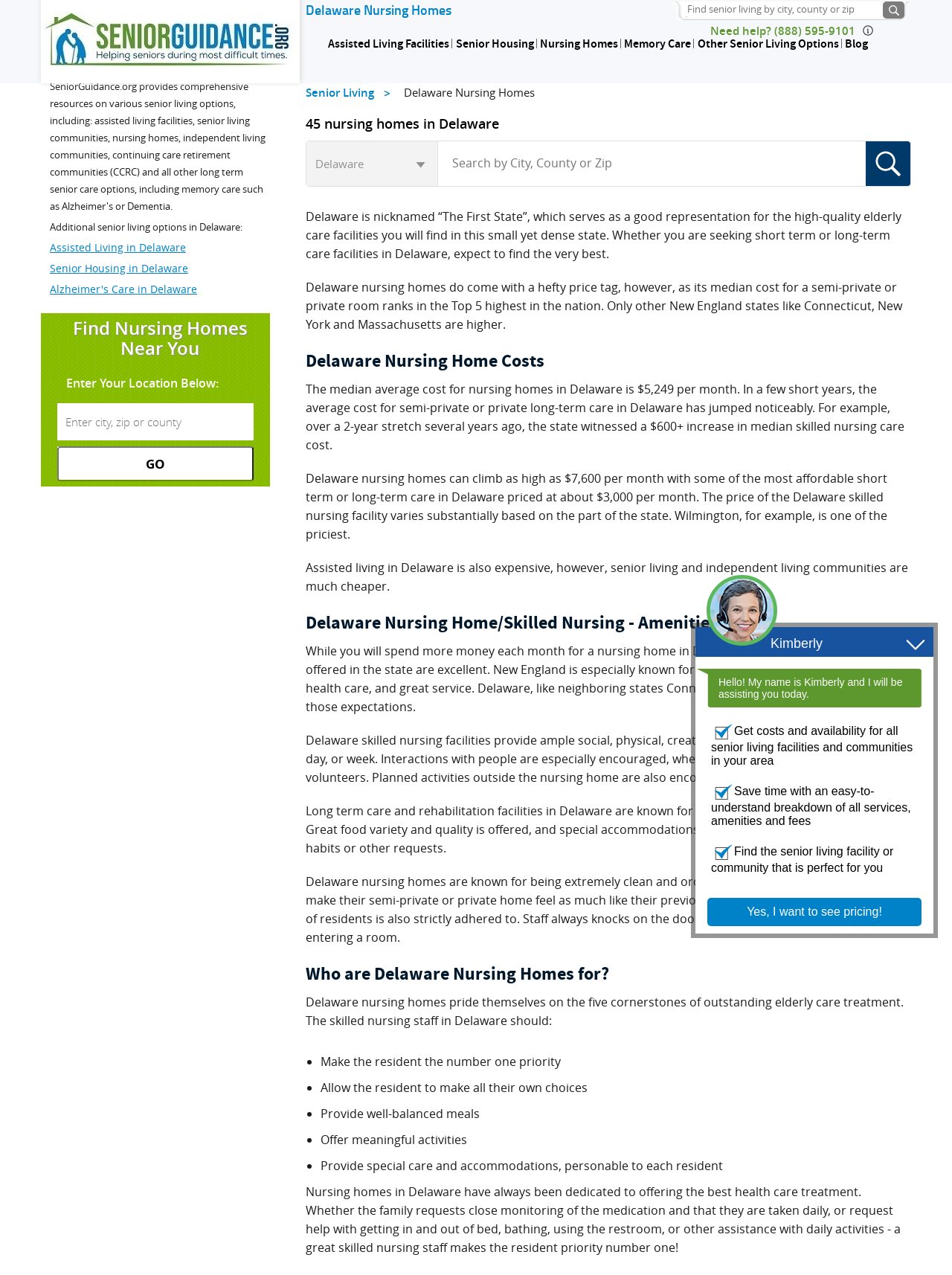Give the bounding box coordinates for the element described by: "Terms of Use".

[0.892, 0.945, 0.952, 0.956]